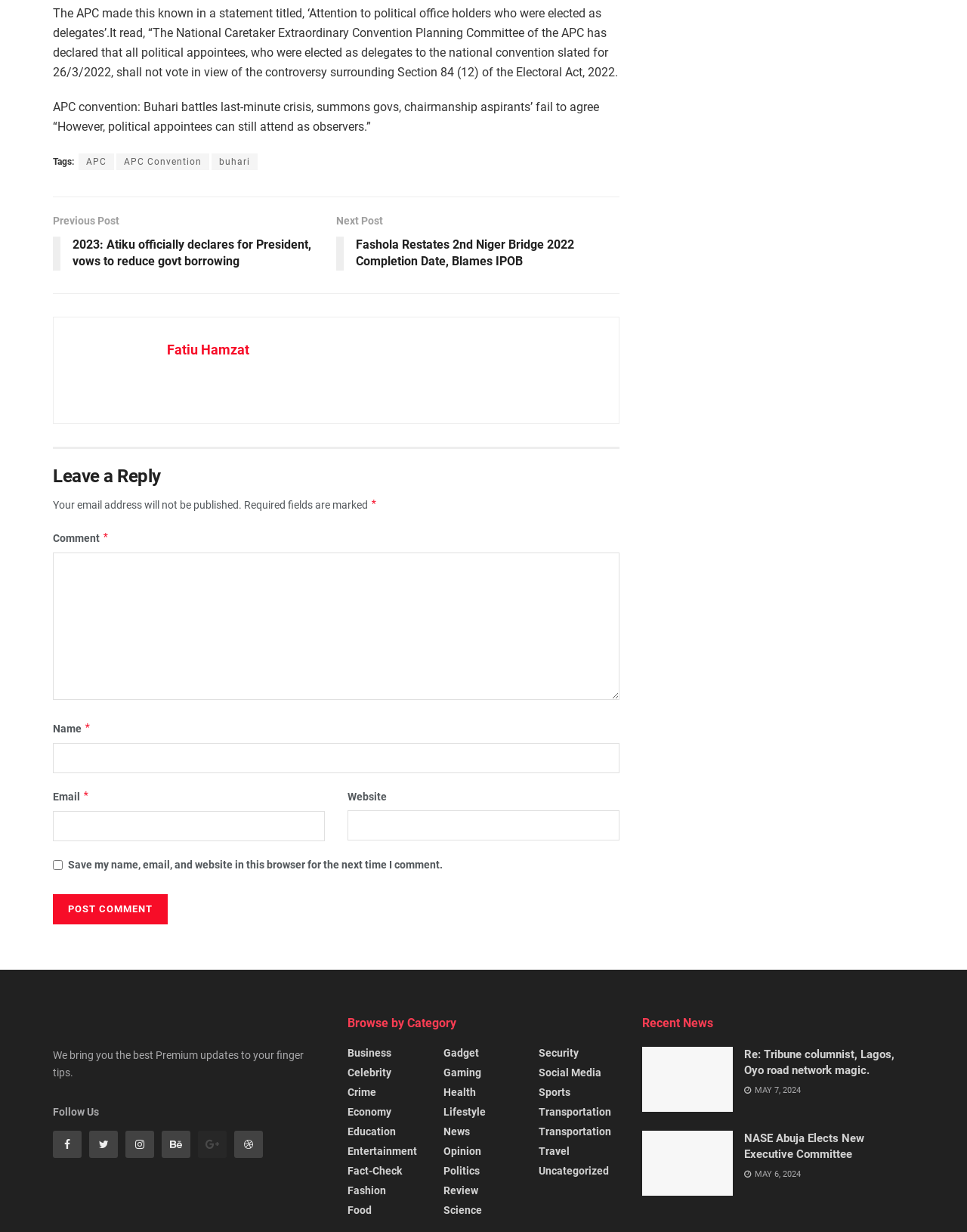Provide the bounding box coordinates, formatted as (top-left x, top-left y, bottom-right x, bottom-right y), with all values being floating point numbers between 0 and 1. Identify the bounding box of the UI element that matches the description: parent_node: Website name="url"

[0.359, 0.656, 0.641, 0.681]